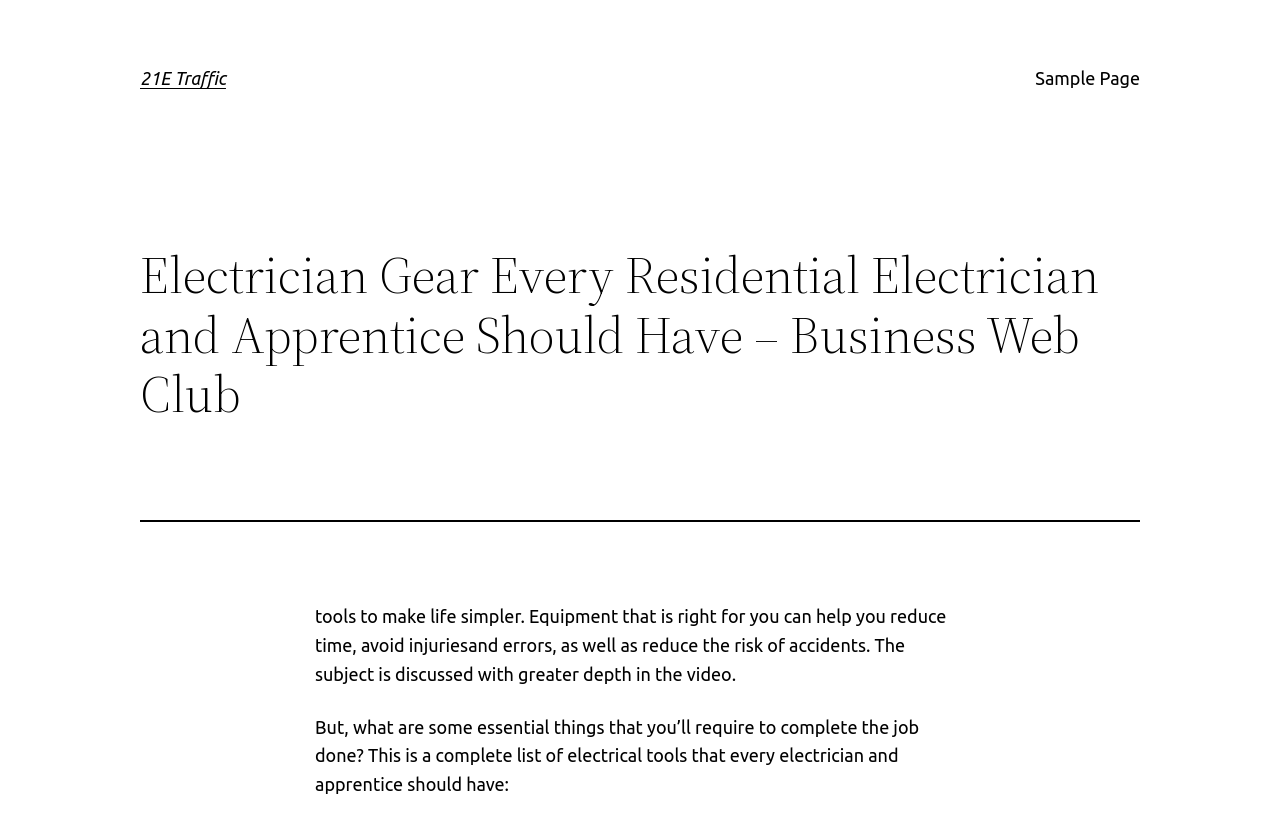Please provide a one-word or short phrase answer to the question:
What is the format of the additional resource mentioned on the webpage?

video